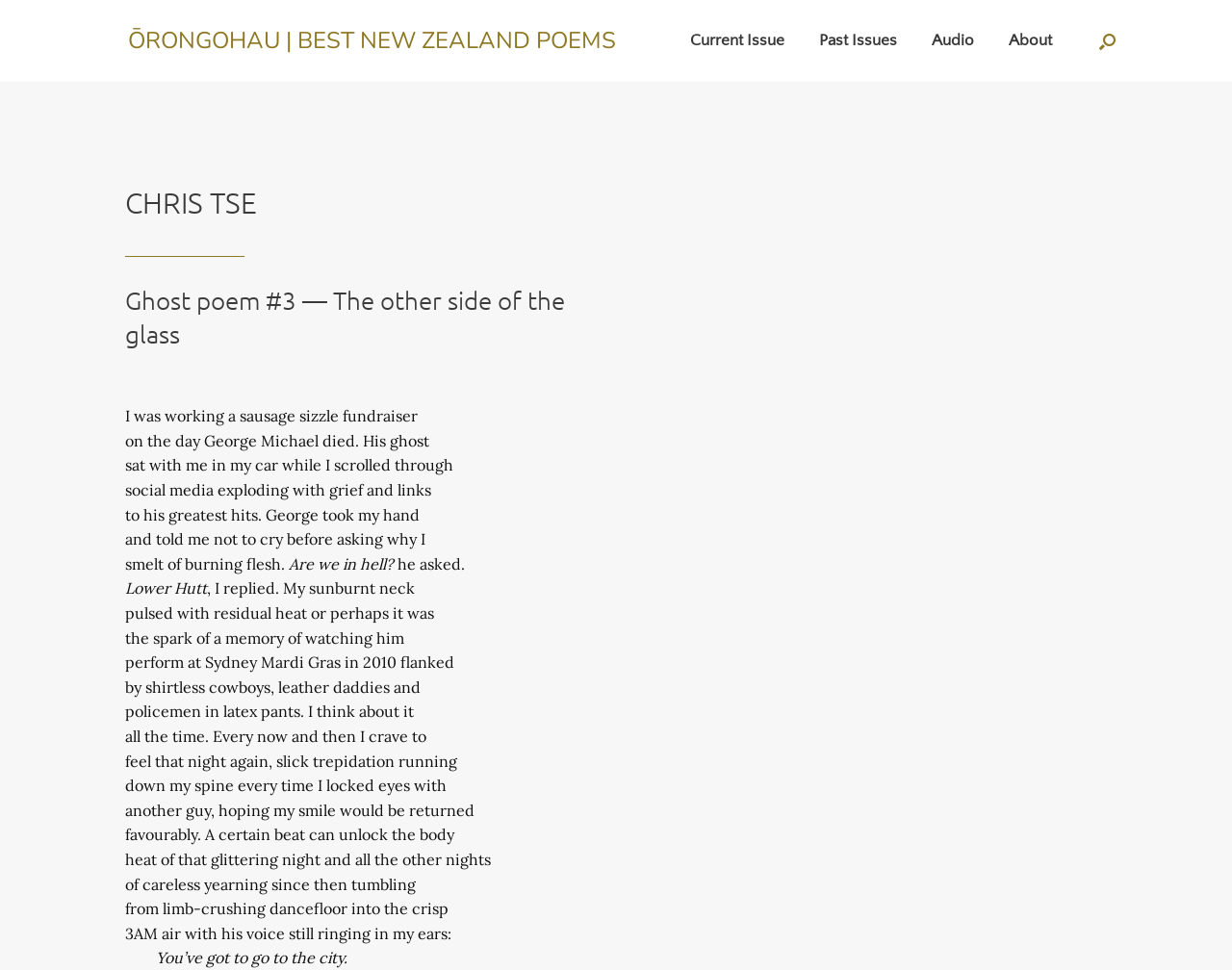What is the name of the poem?
Analyze the image and provide a thorough answer to the question.

The question asks for the name of the poem. By looking at the webpage, we can see that the poem is titled 'Ghost poem #3 — The other side of the glass', which is indicated by the heading element with the text 'Ghost poem #3 — The other side of the glass'.